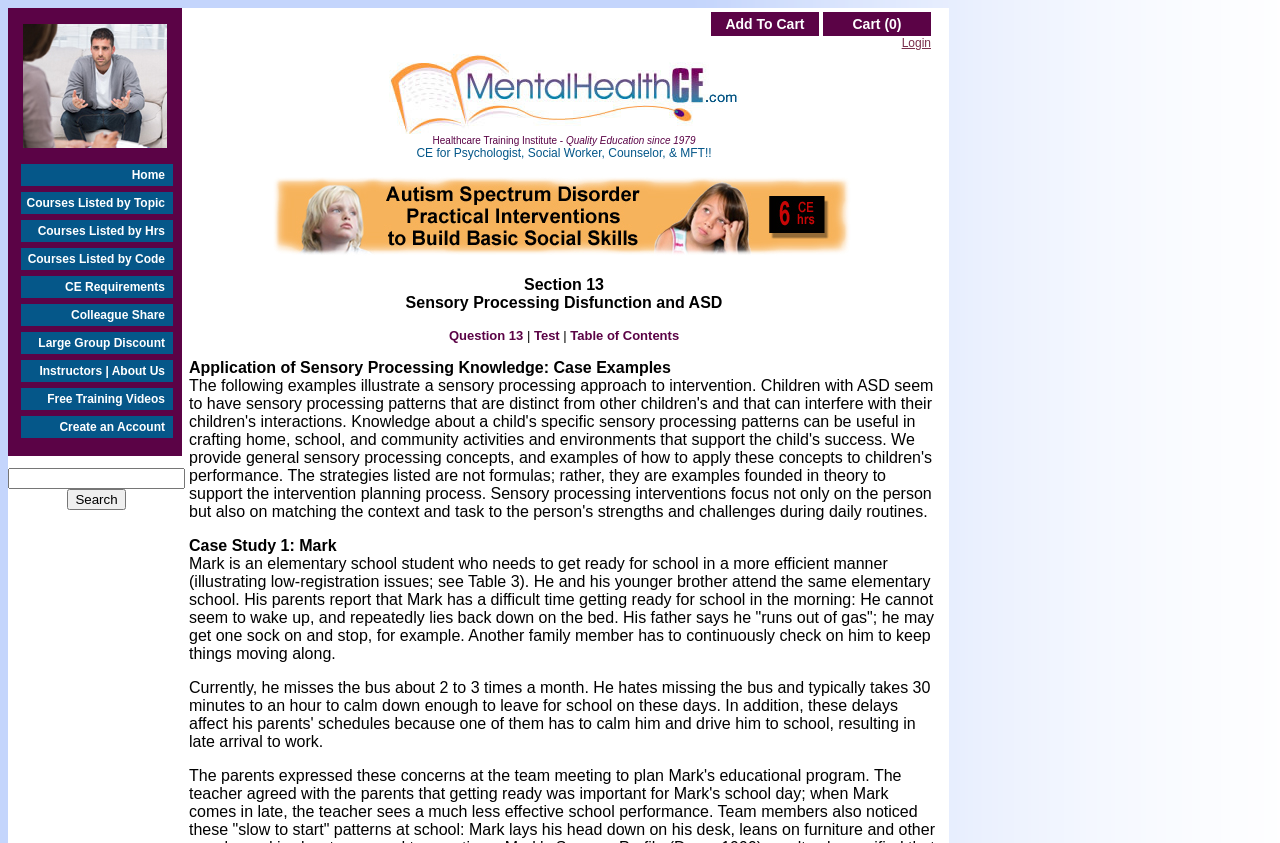Please determine the bounding box coordinates of the area that needs to be clicked to complete this task: 'Search for a course'. The coordinates must be four float numbers between 0 and 1, formatted as [left, top, right, bottom].

[0.053, 0.58, 0.098, 0.605]